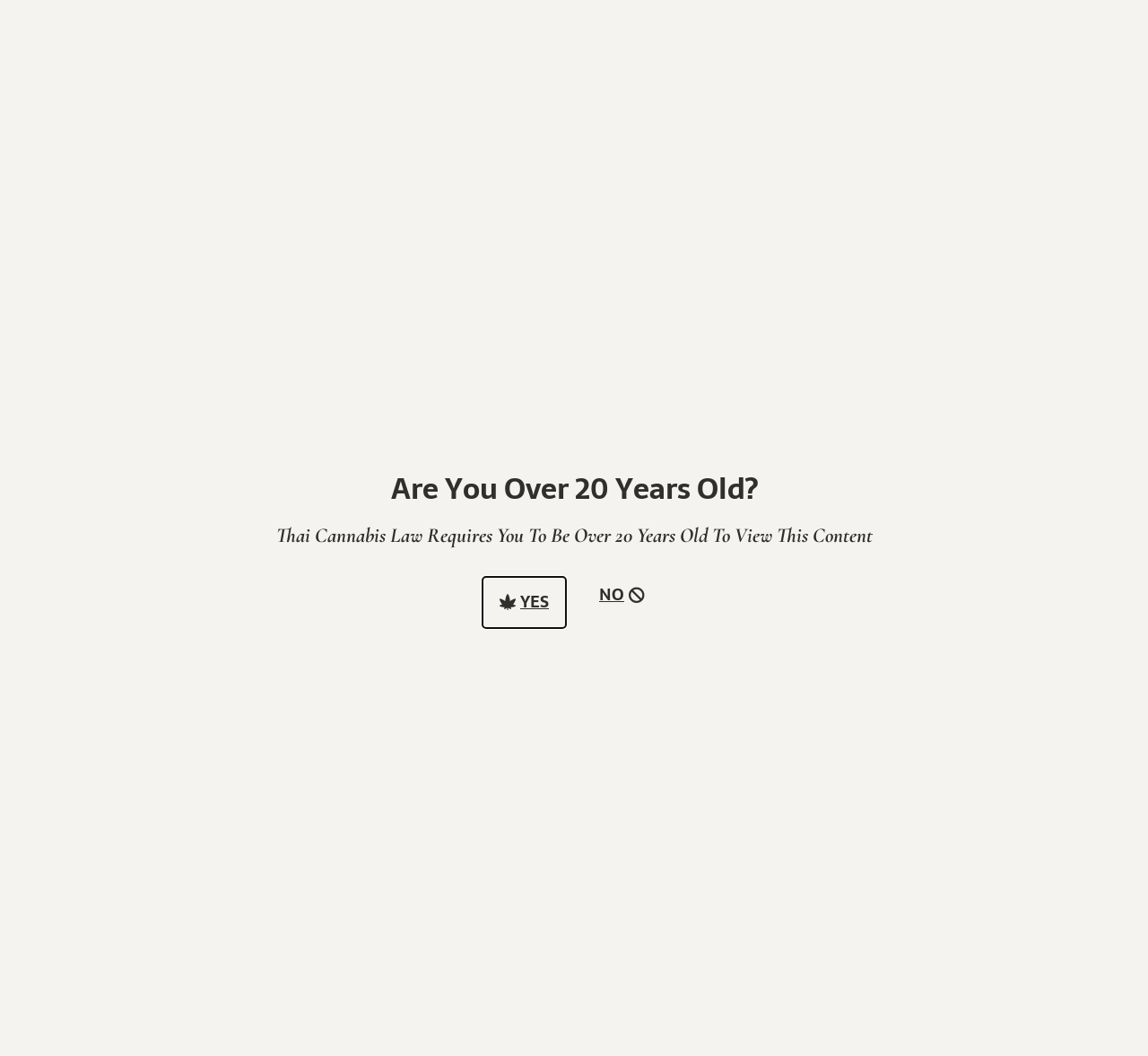Answer with a single word or phrase: 
What is the name of the cannabis strain?

Pink Runtz